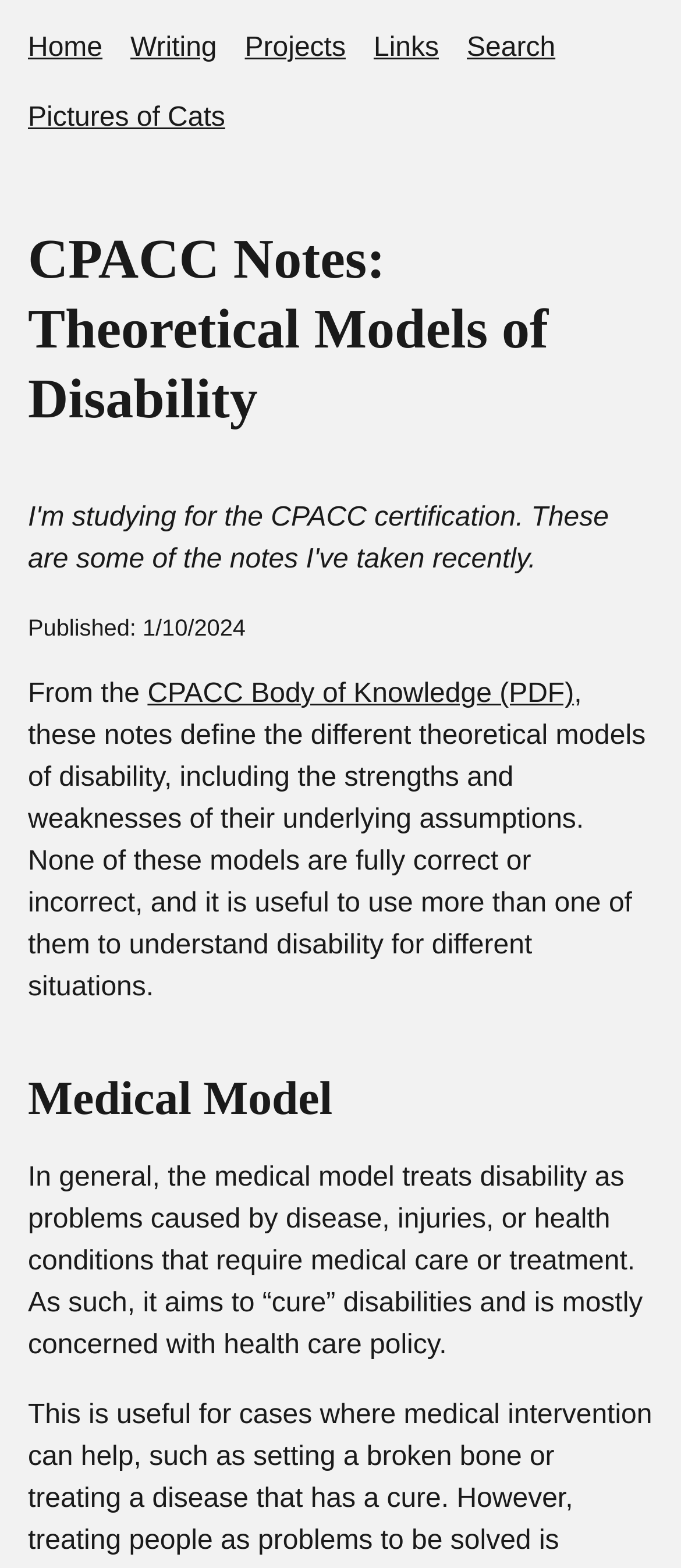Generate a thorough explanation of the webpage's elements.

The webpage is about theoretical models of disability, specifically discussing their strengths and weaknesses. At the top left of the page, there is a "Skip to content" link, followed by a main navigation menu that spans almost the entire width of the page. The navigation menu contains links to "Home", "Writing", "Projects", "Links", "Search", and "Pictures of Cats".

Below the navigation menu, there is a heading that reads "CPACC Notes: Theoretical Models of Disability". Next to it, there is a "Published" label with a date "1/10/2024" displayed. A brief description follows, explaining that the notes define different theoretical models of disability, including their strengths and weaknesses.

The main content of the page is divided into sections, with the first section titled "Medical Model". This section has a link to "Medical Model" and a paragraph of text that describes the medical model, which treats disability as problems caused by disease, injuries, or health conditions that require medical care or treatment.